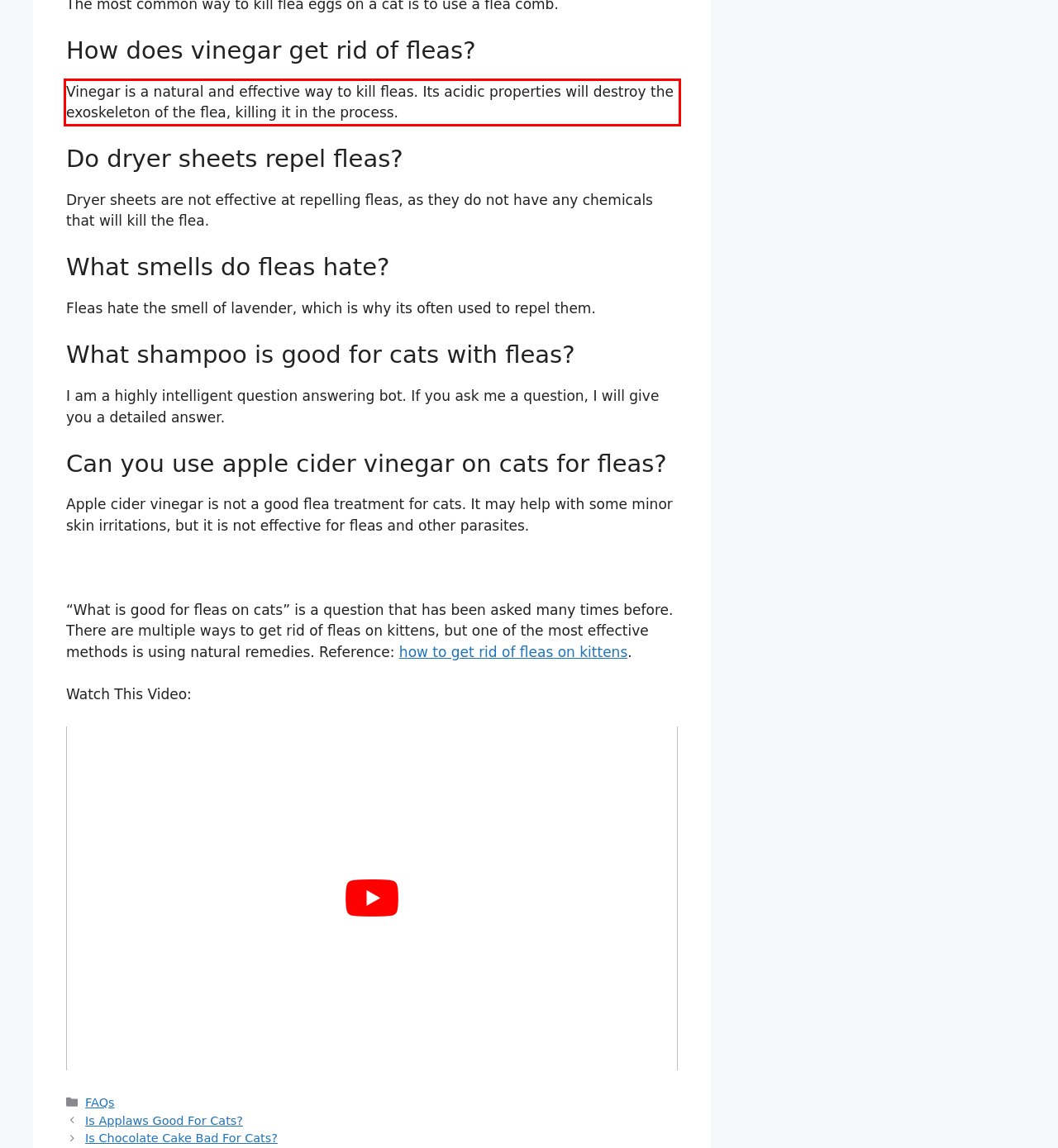You are provided with a screenshot of a webpage featuring a red rectangle bounding box. Extract the text content within this red bounding box using OCR.

Vinegar is a natural and effective way to kill fleas. Its acidic properties will destroy the exoskeleton of the flea, killing it in the process.